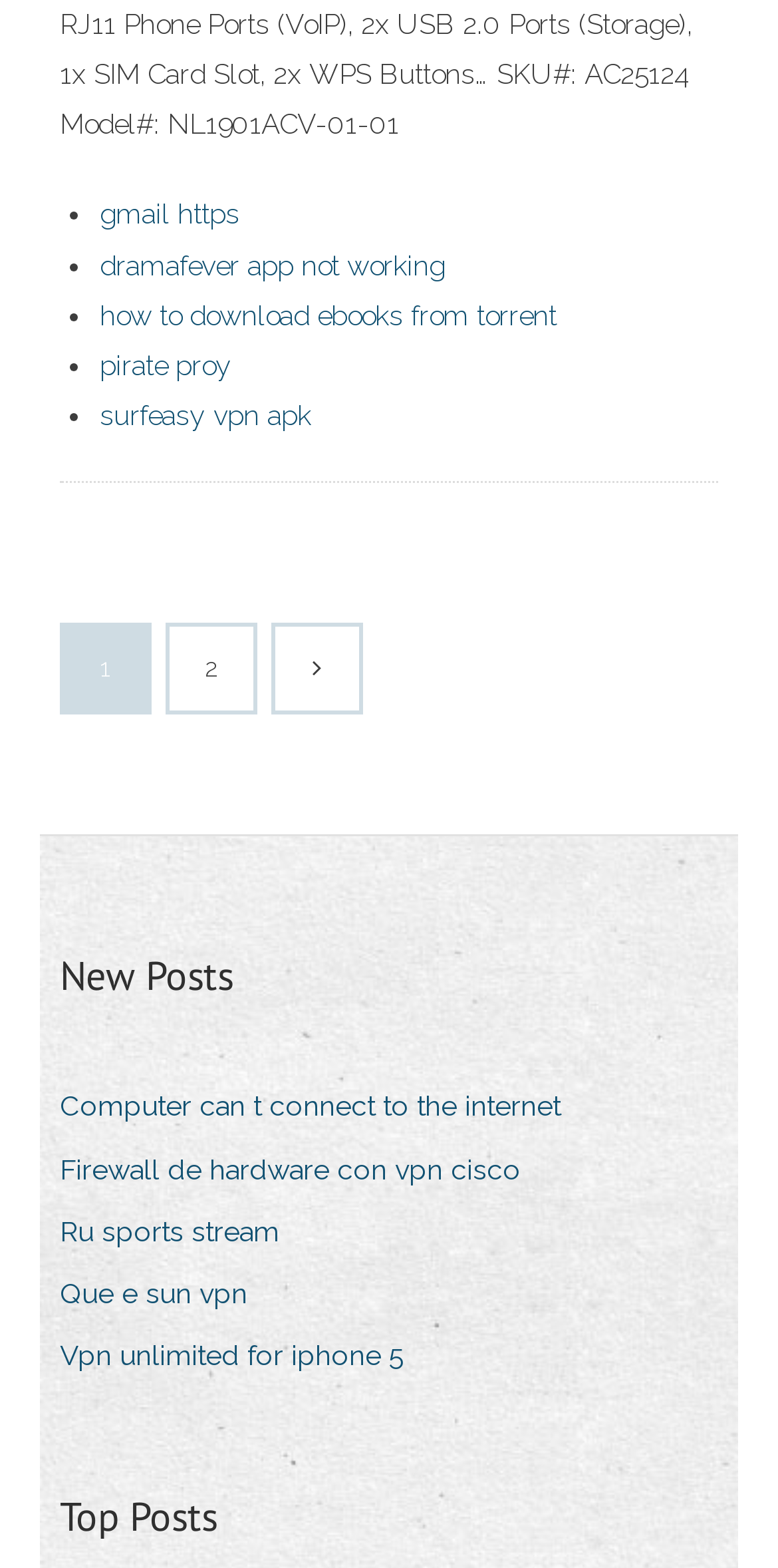Pinpoint the bounding box coordinates of the clickable area needed to execute the instruction: "Click on the 'gmail https' link". The coordinates should be specified as four float numbers between 0 and 1, i.e., [left, top, right, bottom].

[0.128, 0.127, 0.308, 0.147]